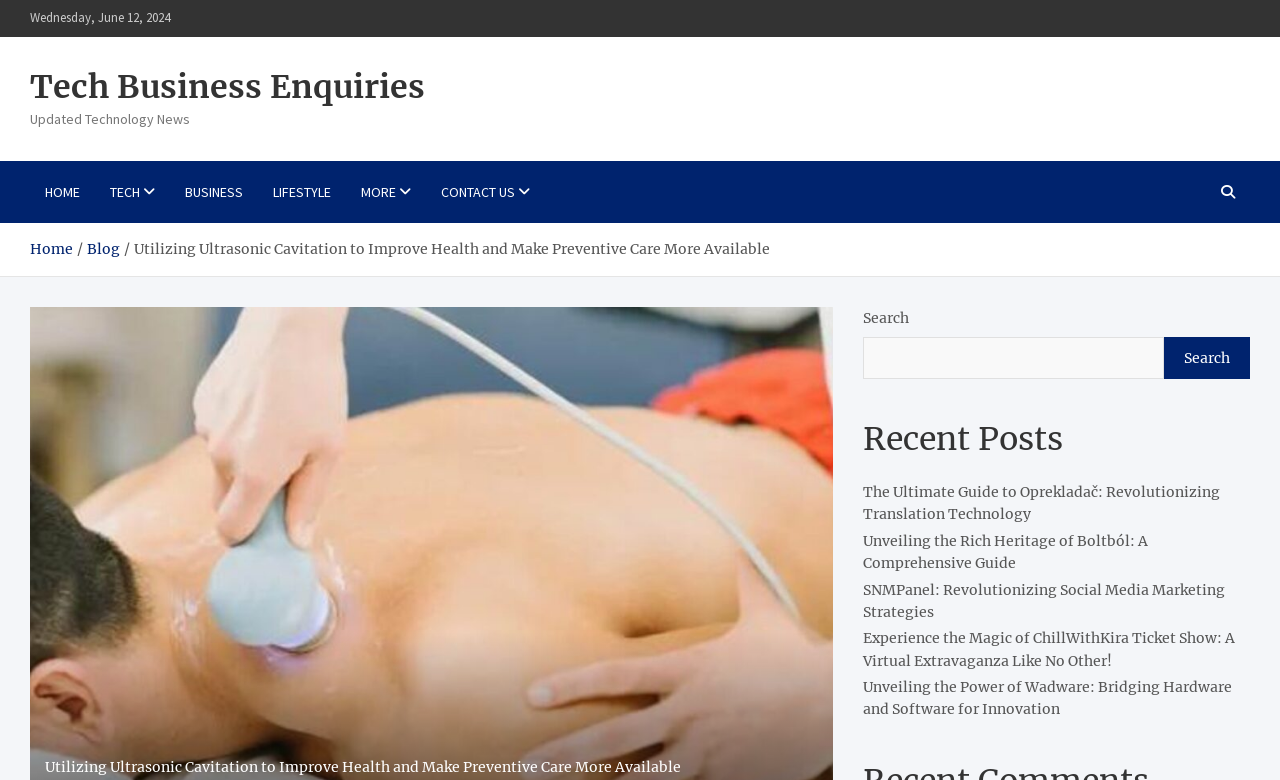How many main navigation links are there?
Answer the question with a detailed and thorough explanation.

The main navigation links are located at the top of the webpage, and they are 'HOME', 'TECH', 'BUSINESS', 'LIFESTYLE', and 'MORE'. I counted them by looking at the link elements with coordinates [0.023, 0.206, 0.074, 0.286], [0.074, 0.206, 0.133, 0.286], [0.133, 0.206, 0.202, 0.286], [0.202, 0.206, 0.27, 0.286], and [0.27, 0.206, 0.333, 0.286].